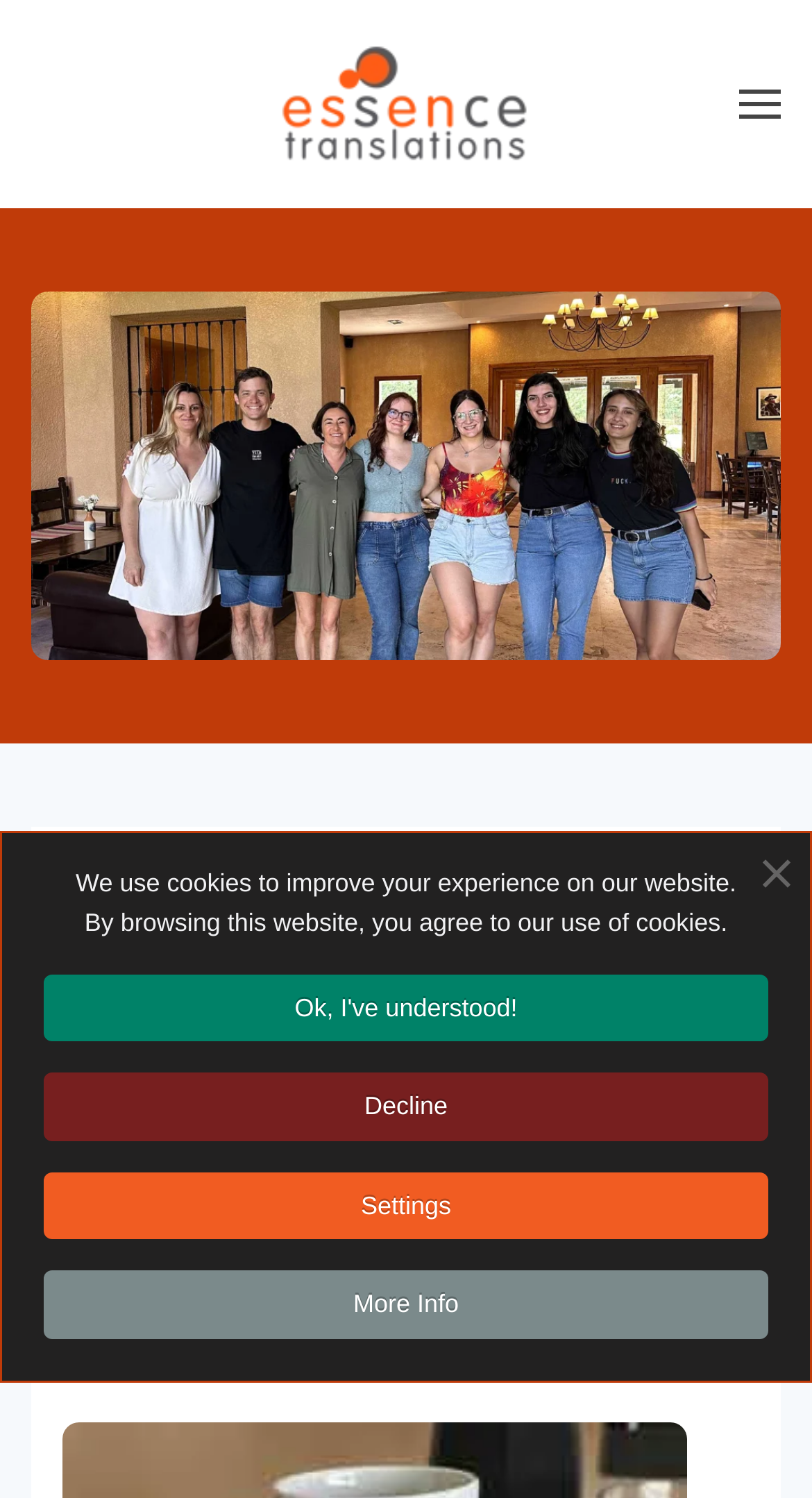Based on the element description More Info, identify the bounding box coordinates for the UI element. The coordinates should be in the format (top-left x, top-left y, bottom-right x, bottom-right y) and within the 0 to 1 range.

[0.054, 0.849, 0.946, 0.894]